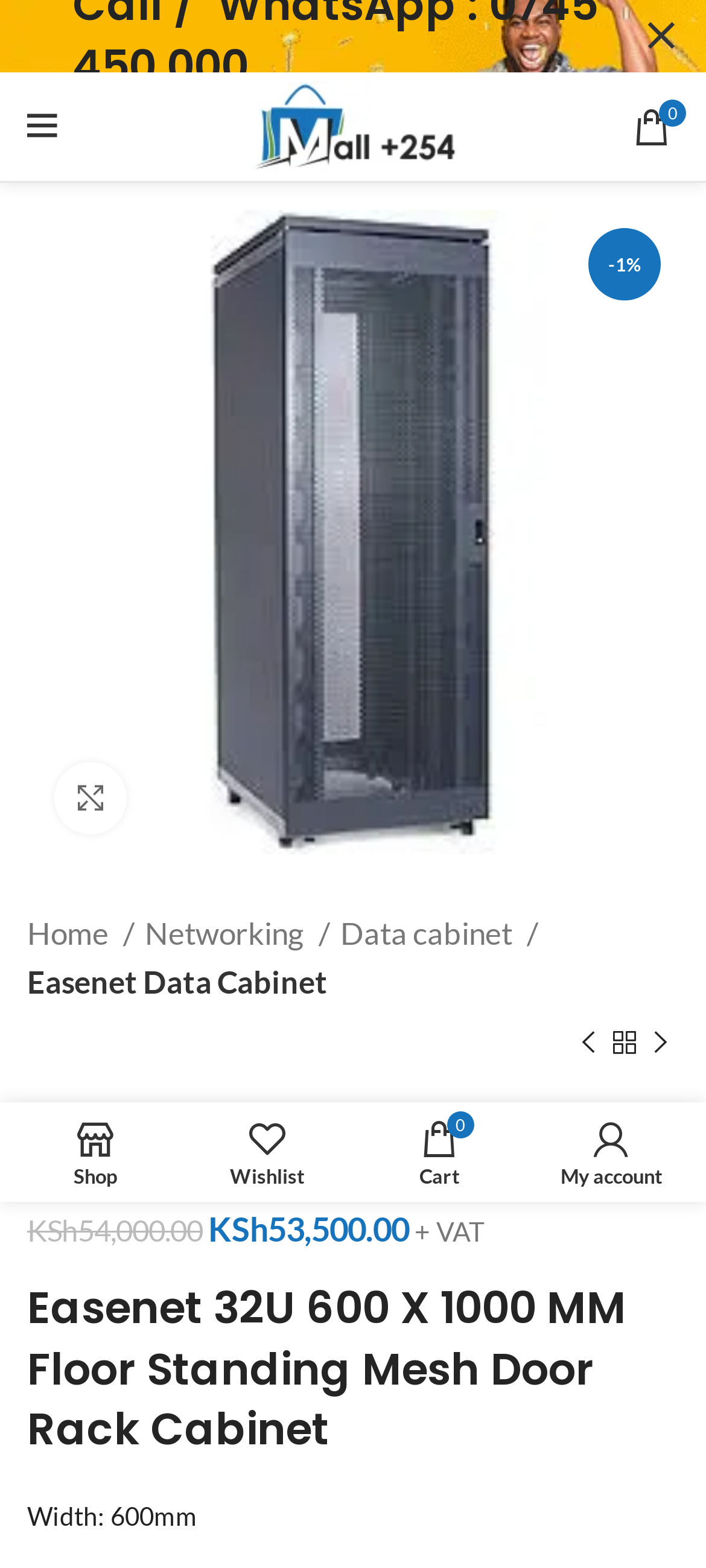What is the name of the product?
Please provide a full and detailed response to the question.

I found the name of the product by looking at the heading 'Easynet 32U 600 X 1000 MM Floor Standing Mesh Door Rack Cabinet' which is located at the top of the page.